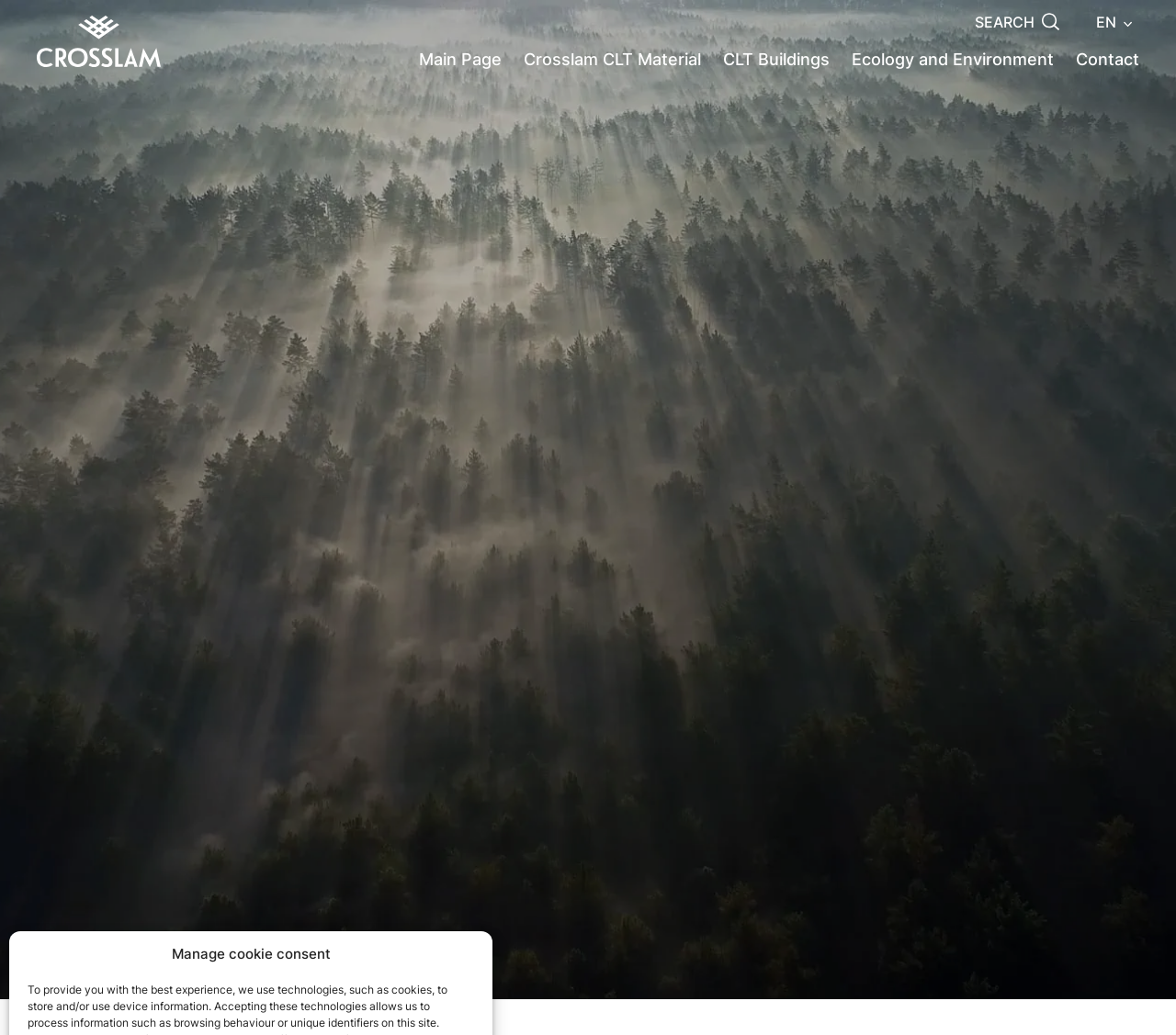Answer the following query concisely with a single word or phrase:
What is the position of the SEARCH button?

Top right corner